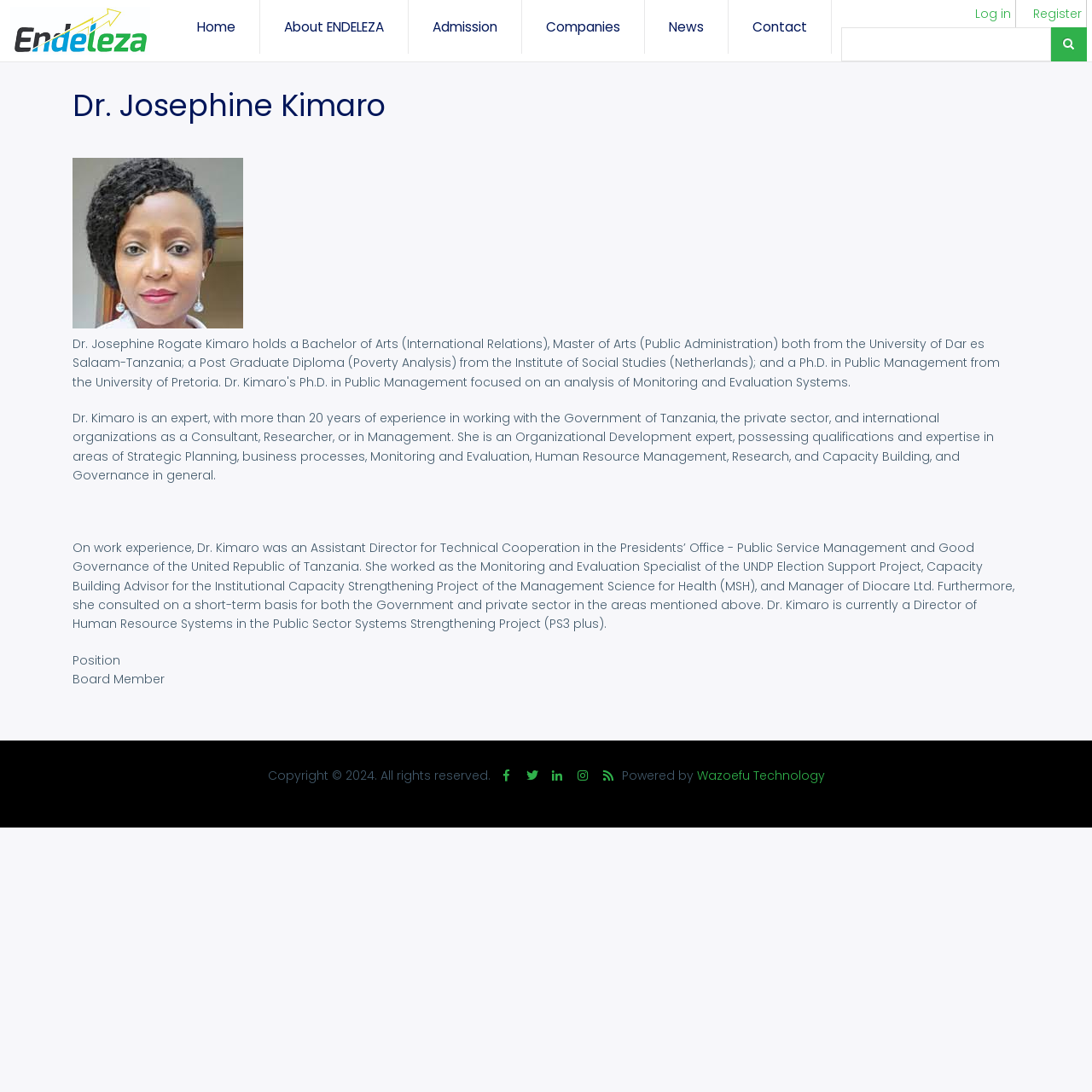Can you find the bounding box coordinates for the element that needs to be clicked to execute this instruction: "Go to the home page"? The coordinates should be given as four float numbers between 0 and 1, i.e., [left, top, right, bottom].

[0.009, 0.006, 0.138, 0.05]